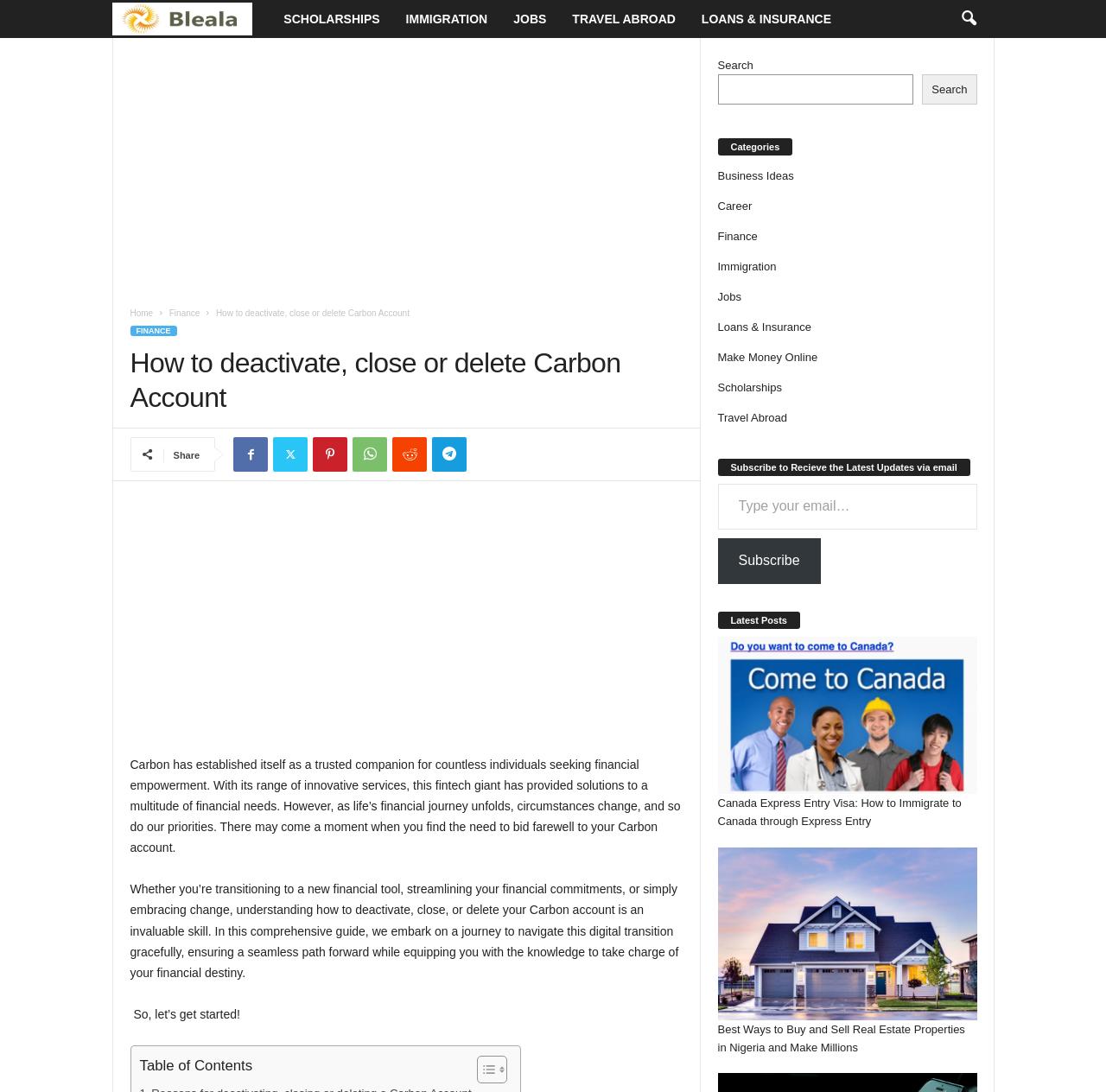Please specify the bounding box coordinates for the clickable region that will help you carry out the instruction: "Subscribe to receive the latest updates via email".

[0.649, 0.493, 0.742, 0.535]